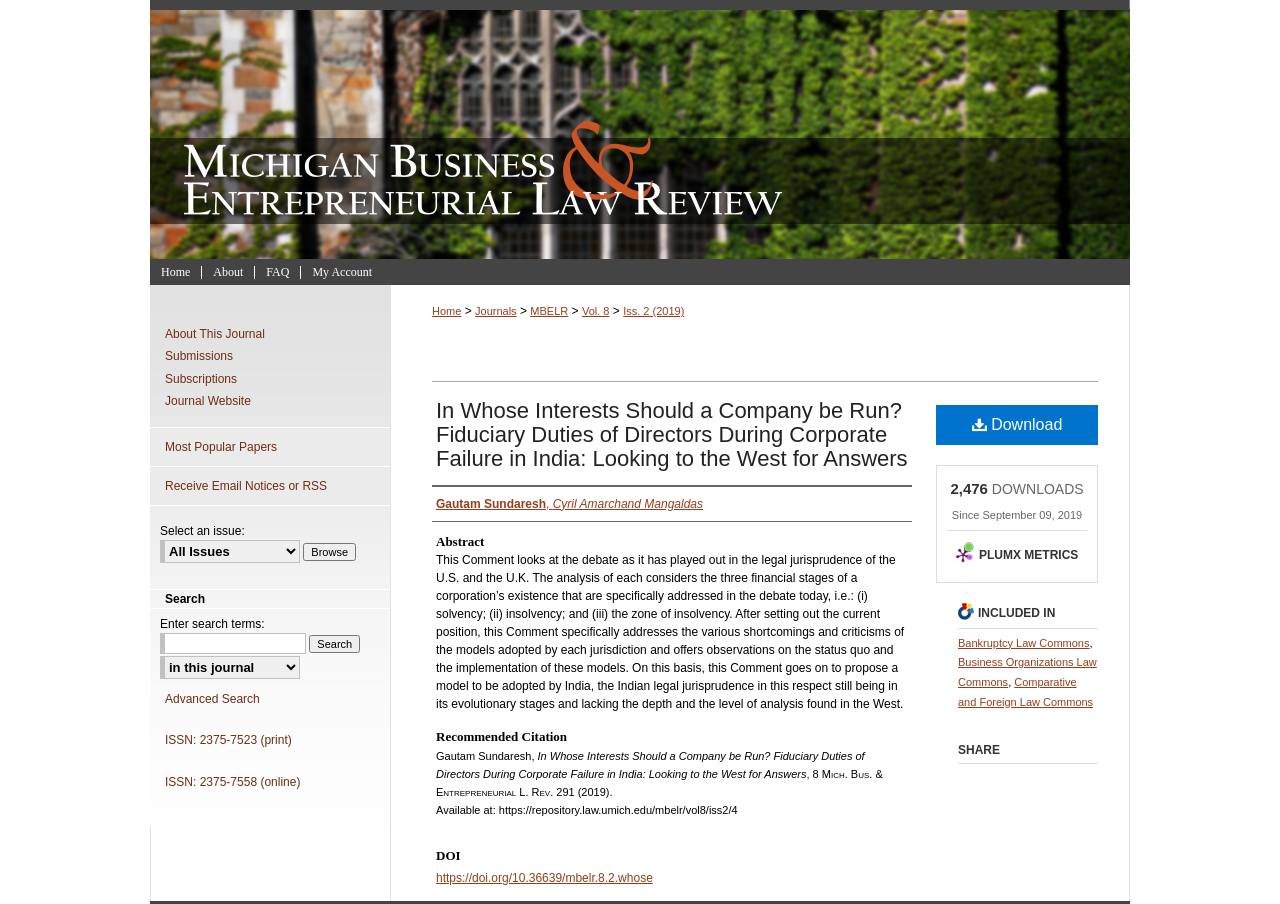Provide a one-word or short-phrase response to the question:
How many downloads does the article have?

2,476